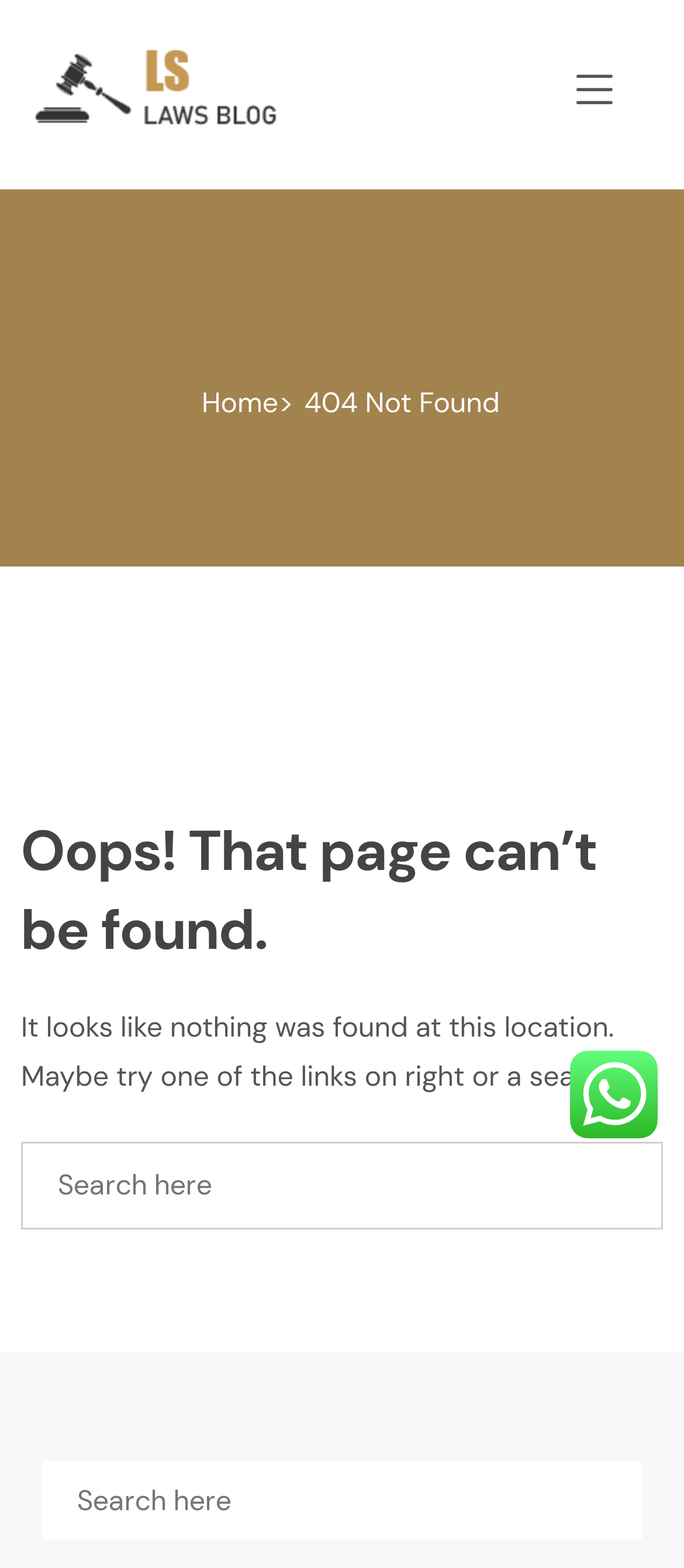Locate the UI element described as follows: "Home". Return the bounding box coordinates as four float numbers between 0 and 1 in the order [left, top, right, bottom].

[0.269, 0.236, 0.407, 0.288]